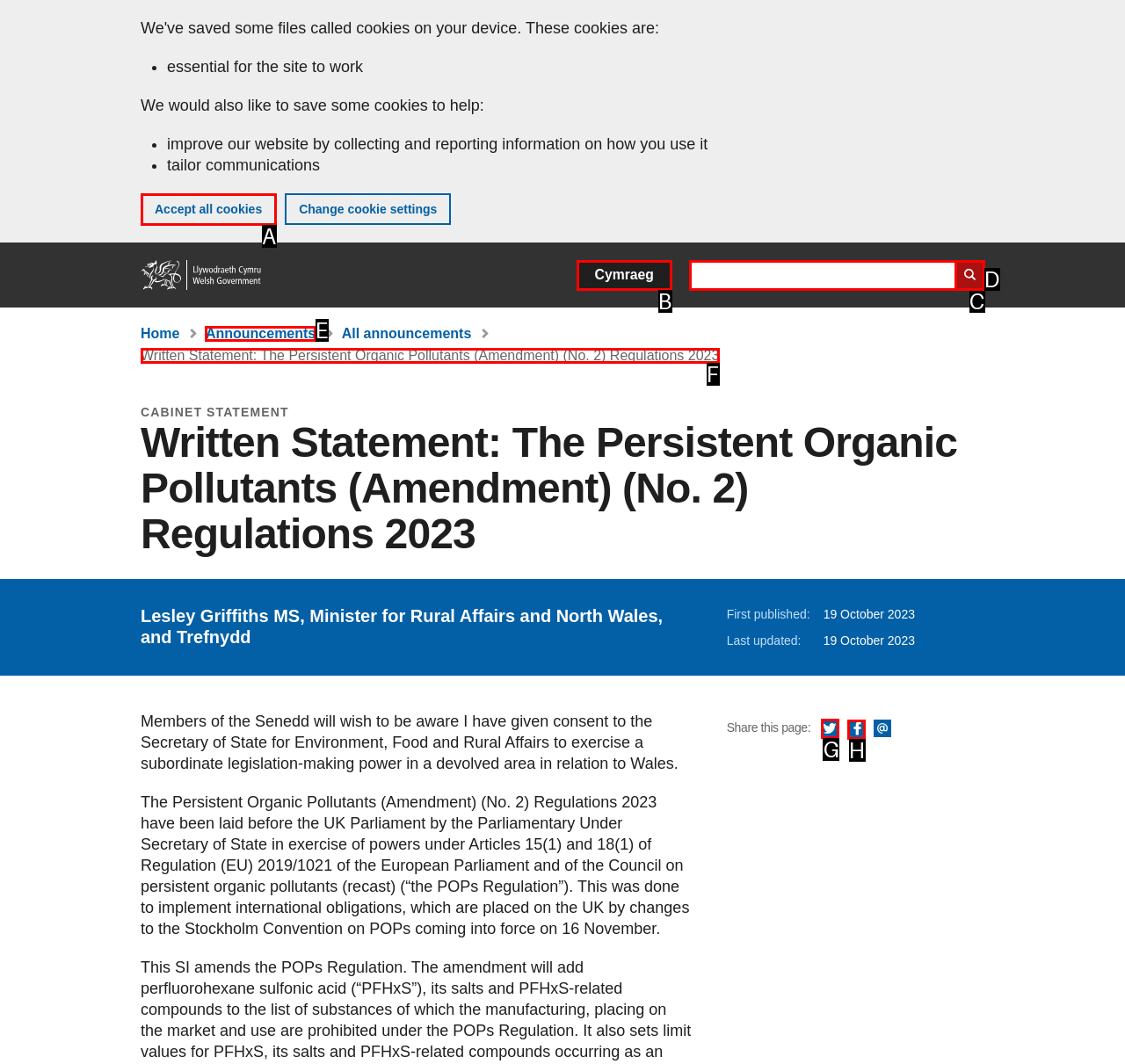Choose the HTML element that needs to be clicked for the given task: Share this page via Twitter Respond by giving the letter of the chosen option.

G